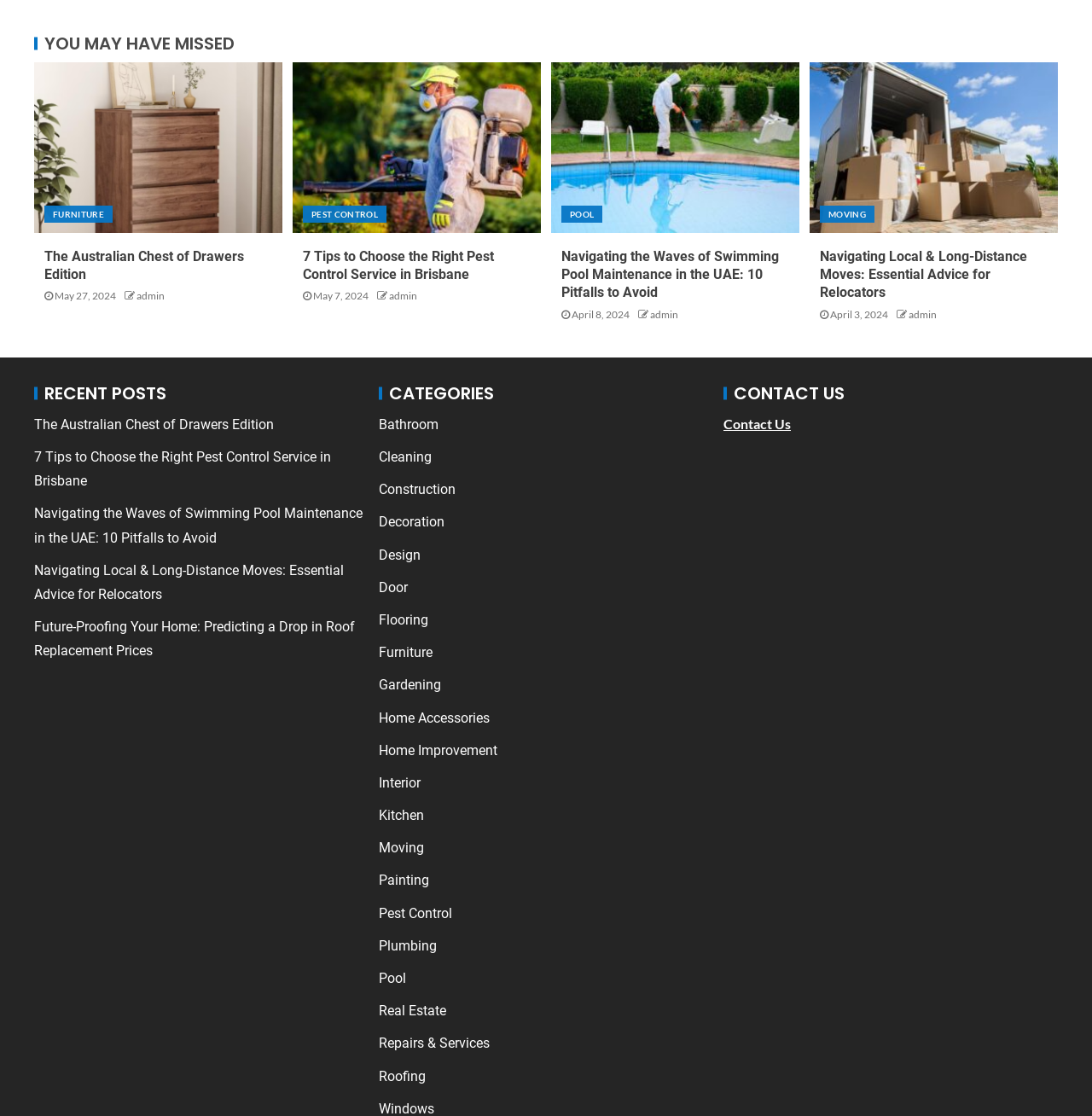What is the category of the article about chest of drawers?
Provide an in-depth and detailed explanation in response to the question.

The article 'The Australian Chest of Drawers Edition' is categorized under 'Furniture' as it is about a specific type of furniture, which is evident from the title and the category links provided on the webpage.